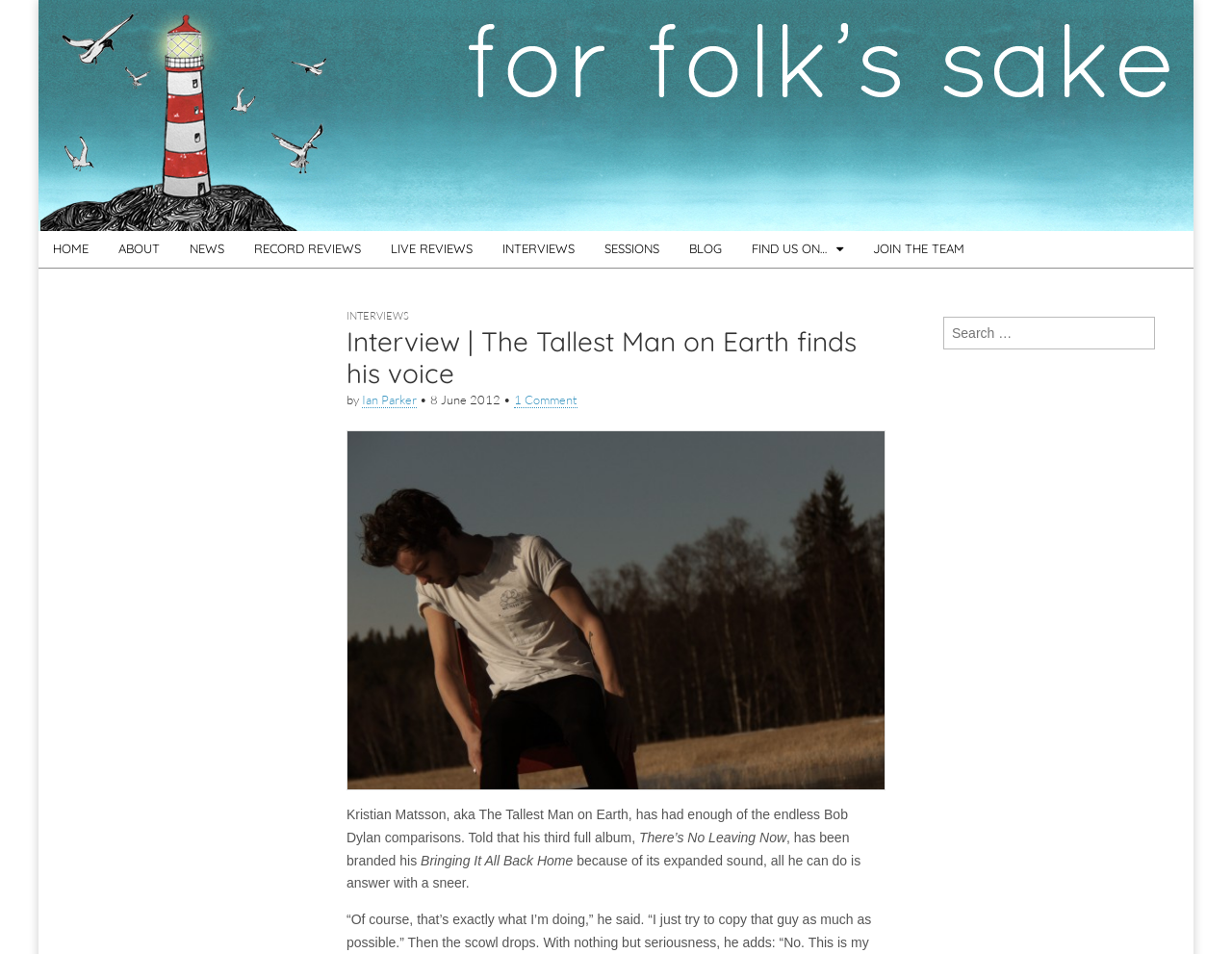Calculate the bounding box coordinates for the UI element based on the following description: "NEWS". Ensure the coordinates are four float numbers between 0 and 1, i.e., [left, top, right, bottom].

[0.142, 0.242, 0.194, 0.28]